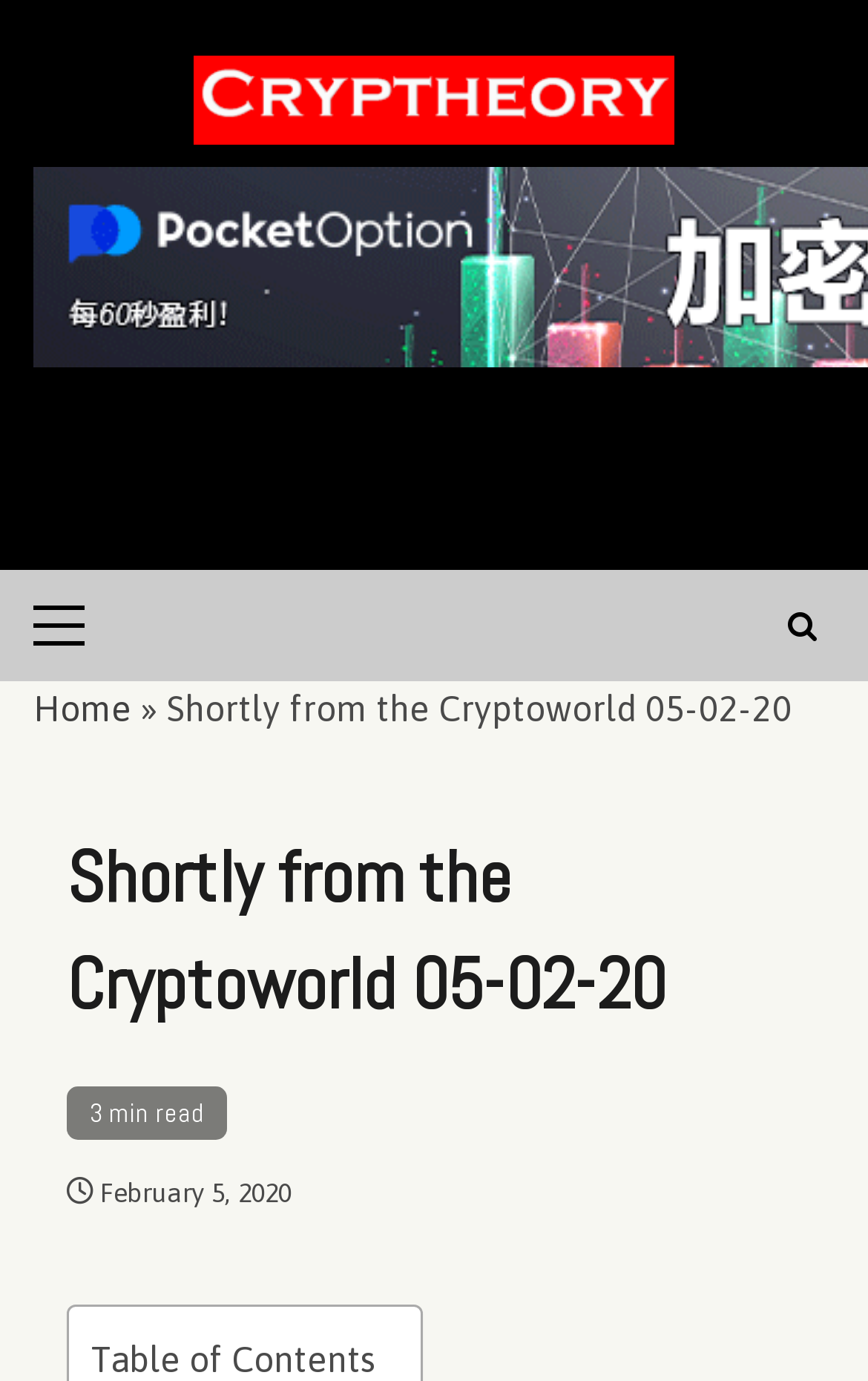Please predict the bounding box coordinates of the element's region where a click is necessary to complete the following instruction: "go to Cryptheory homepage". The coordinates should be represented by four float numbers between 0 and 1, i.e., [left, top, right, bottom].

[0.223, 0.055, 0.777, 0.084]